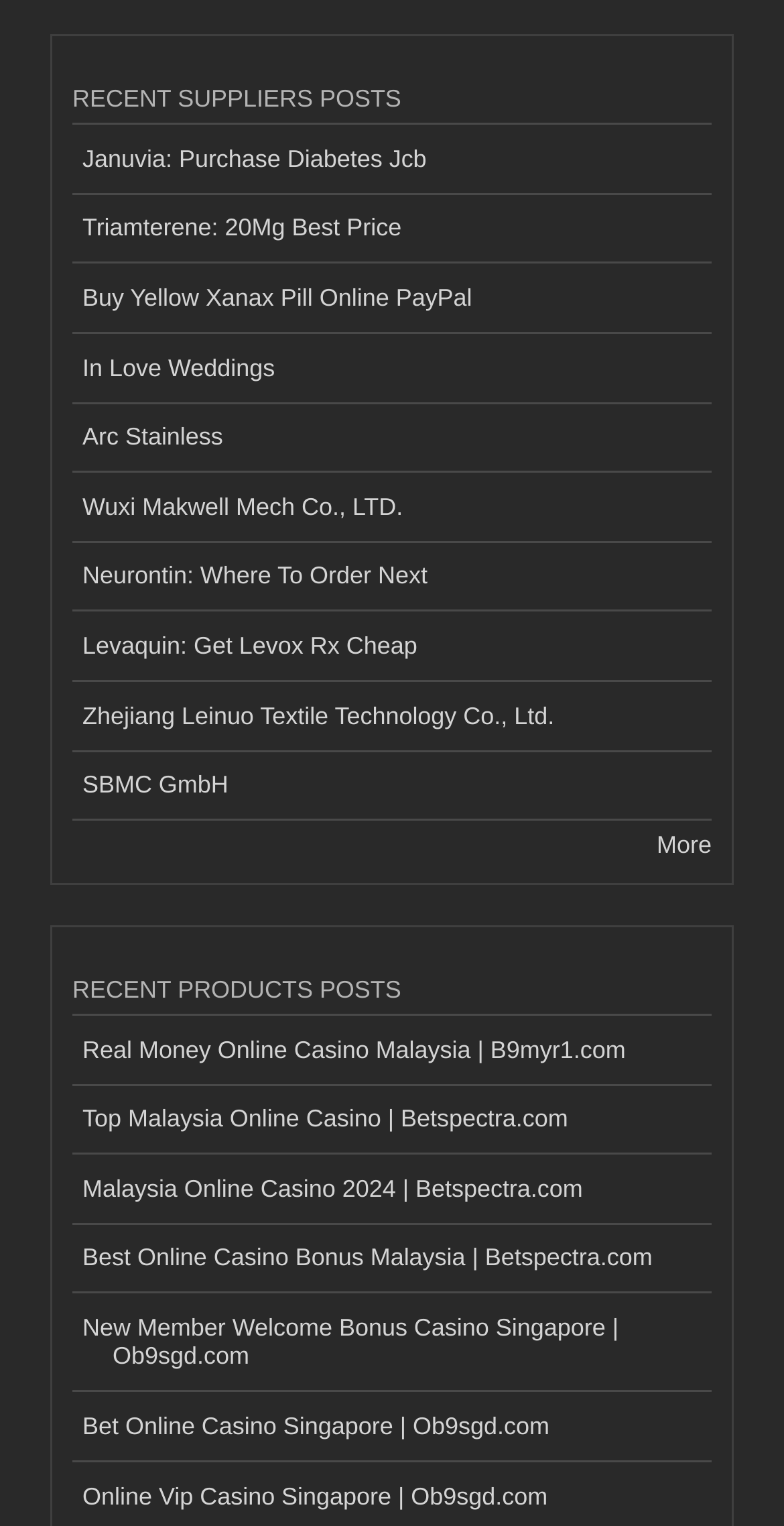Please mark the clickable region by giving the bounding box coordinates needed to complete this instruction: "Read more posts".

[0.838, 0.544, 0.908, 0.563]